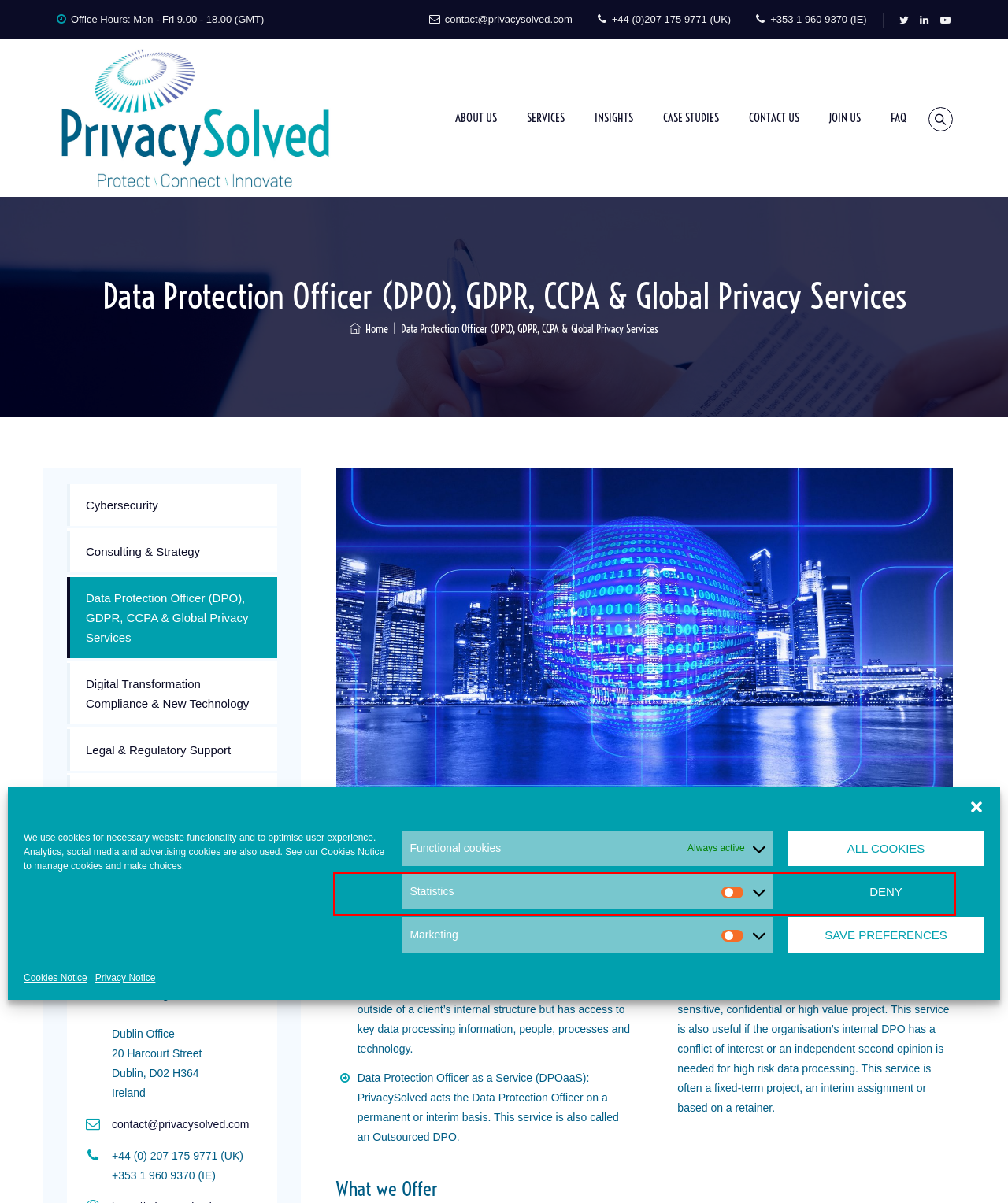There is a screenshot of a webpage with a red bounding box around a UI element. Please use OCR to extract the text within the red bounding box.

Data Protection Officers (DPOs) are crucial to data protection, privacy and GDPR compliance, especially for larger organisations. We offer the following services: